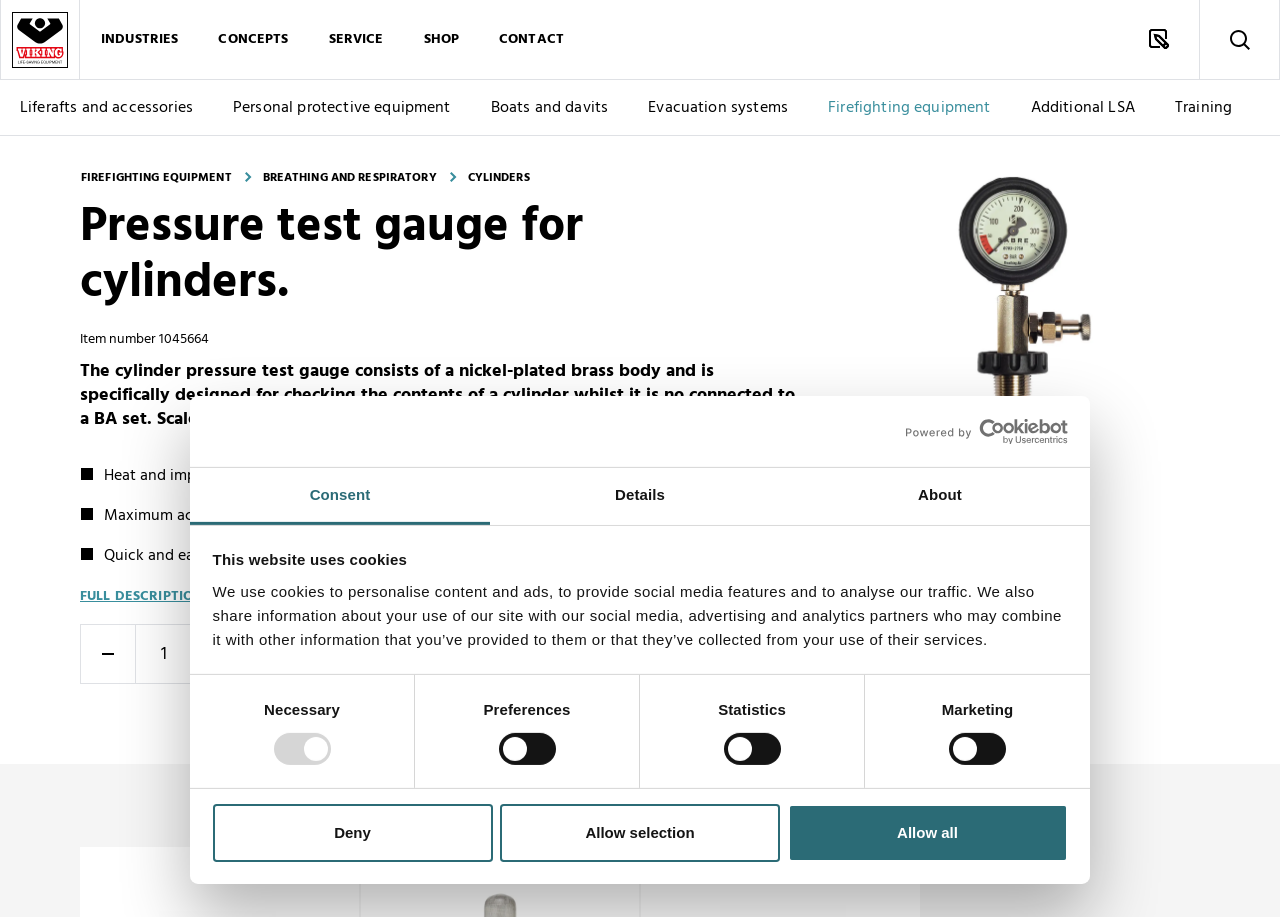Create a detailed description of the webpage's content and layout.

The webpage is about a pressure test gauge for cylinders, with a focus on its features and specifications. At the top, there is a logo and a navigation menu with links to various sections, including industries, concepts, service, shop, and contact. Below the navigation menu, there is a breadcrumb navigation showing the current location within the website.

The main content area is divided into two sections. On the left, there is a dialog box with a heading "This website uses cookies" and a description of how the website uses cookies. Below the dialog box, there are three tabs: Consent, Details, and About. The Consent tab is selected by default and contains a description of the website's cookie policy, along with checkboxes to select or deselect different types of cookies.

On the right side of the main content area, there is a product description section. It starts with a heading "Pressure test gauge for cylinders." and a subheading that describes the product's features. Below the subheading, there is a list of bullet points highlighting the product's benefits, including heat and impact resistance, maximum accuracy, and quick and easy checking.

Below the bullet points, there is a link to a full description of the product, followed by a section to select the quantity of the product. The quantity section includes a spin button and two buttons to increment or decrement the quantity.

Finally, there is a section for related products, with a heading "Related products" and a list of links to other products.

At the bottom of the page, there are three buttons: Deny, Allow selection, and Allow all, which are likely related to the cookie policy.